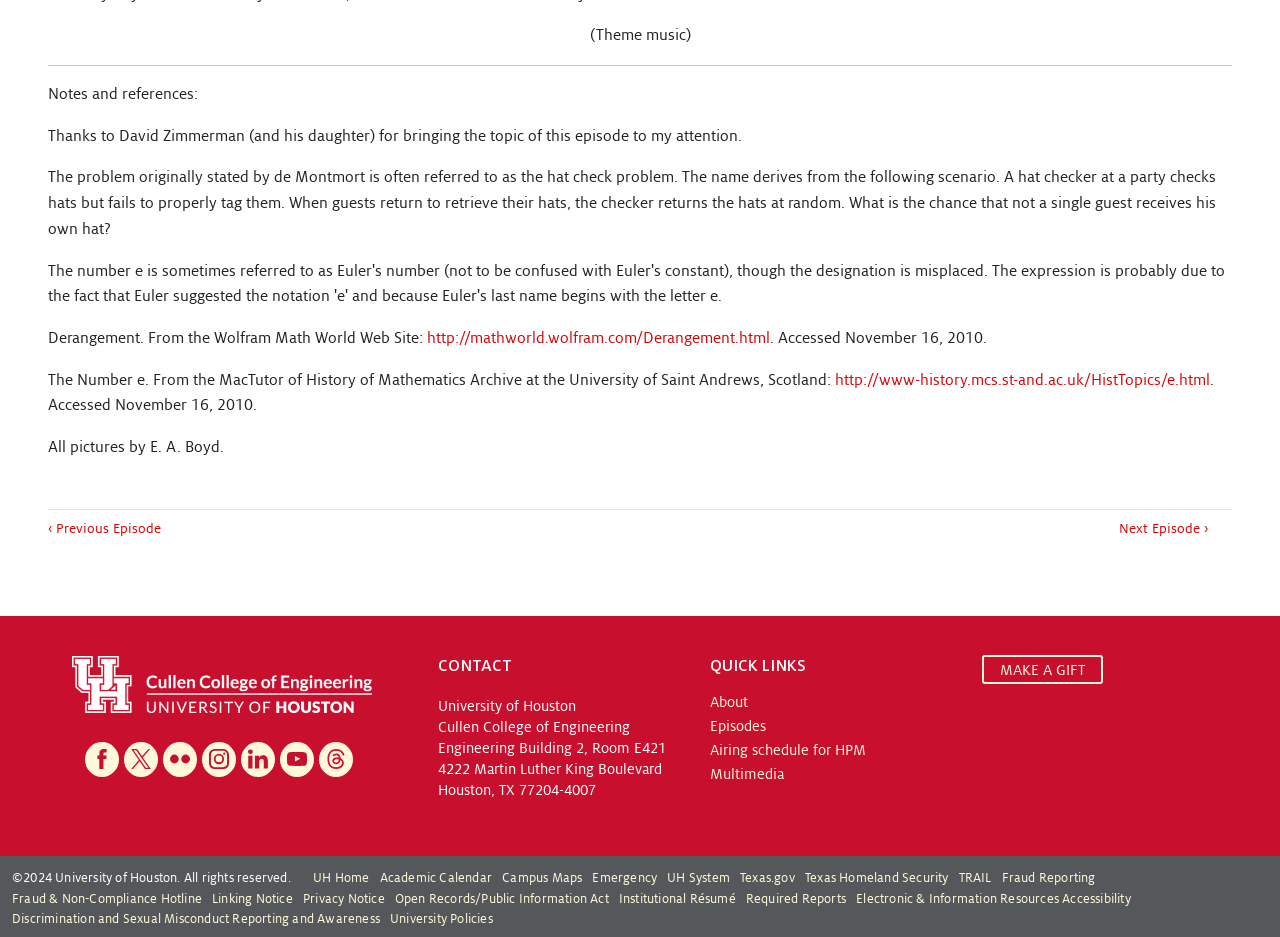Locate the bounding box coordinates of the segment that needs to be clicked to meet this instruction: "Check the 'CONTACT' information".

[0.342, 0.7, 0.542, 0.726]